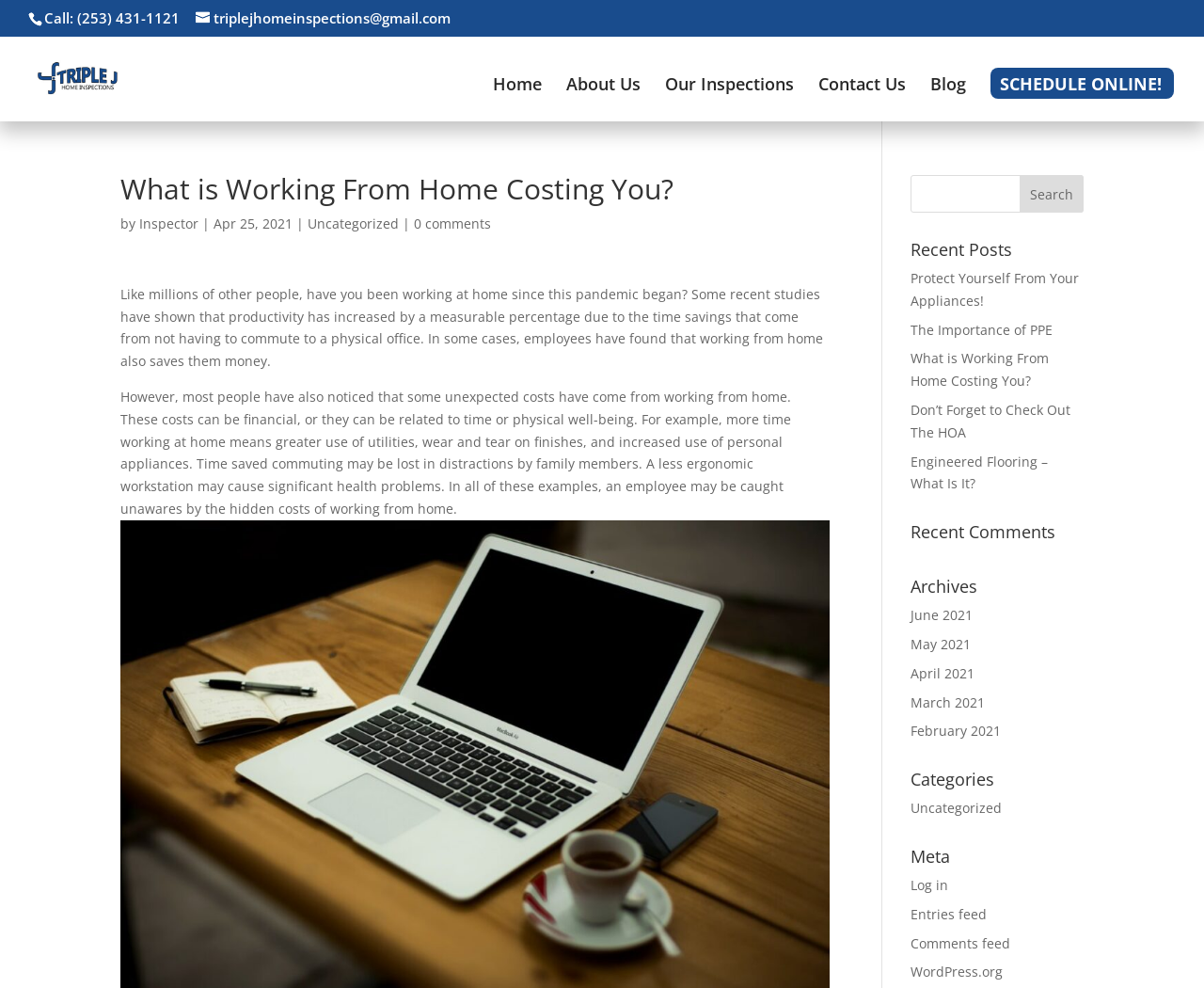Determine the bounding box of the UI component based on this description: "Call: (253) 431-1121". The bounding box coordinates should be four float values between 0 and 1, i.e., [left, top, right, bottom].

[0.037, 0.009, 0.149, 0.028]